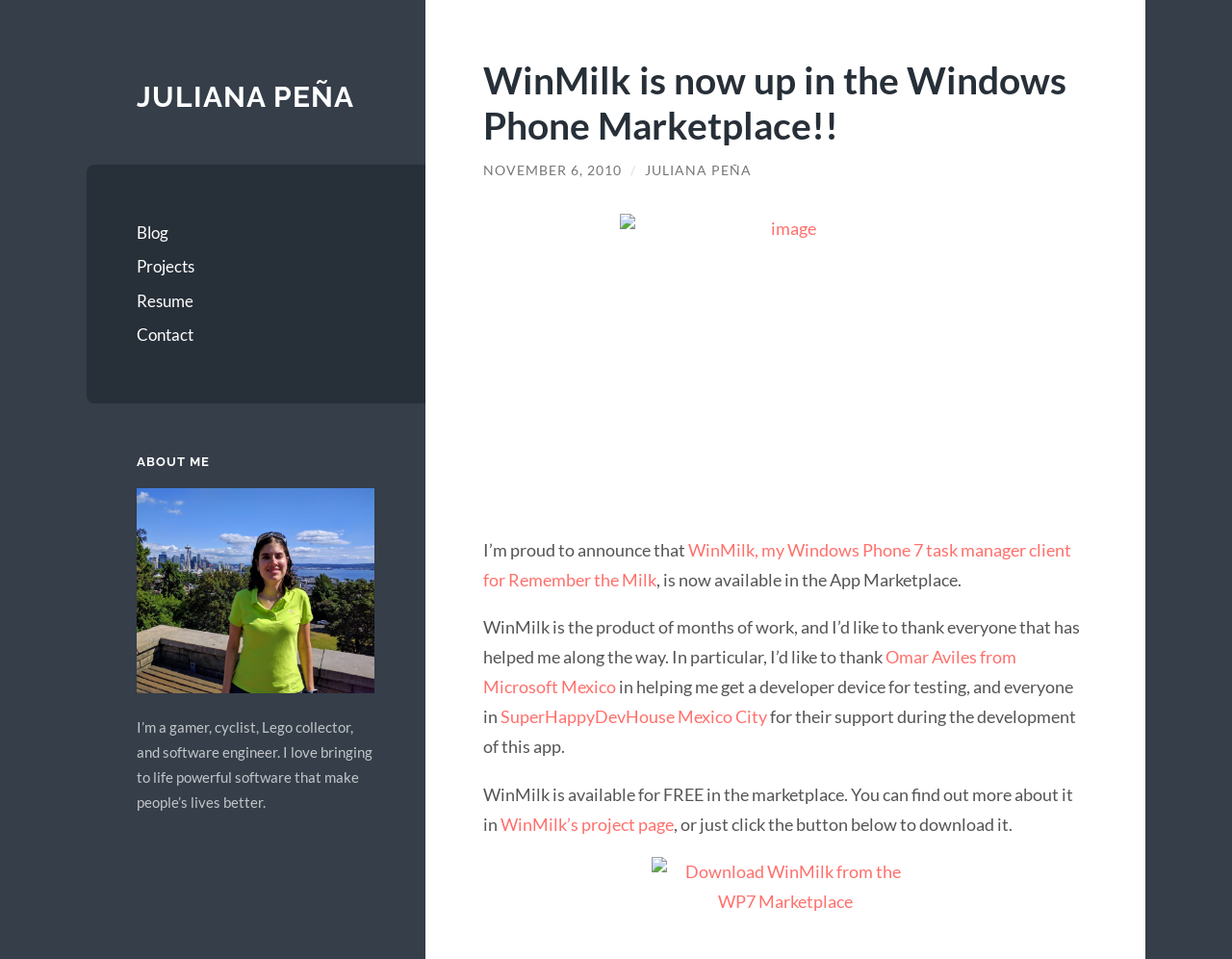Identify and provide the bounding box coordinates of the UI element described: "Omar Aviles from Microsoft Mexico". The coordinates should be formatted as [left, top, right, bottom], with each number being a float between 0 and 1.

[0.392, 0.674, 0.825, 0.727]